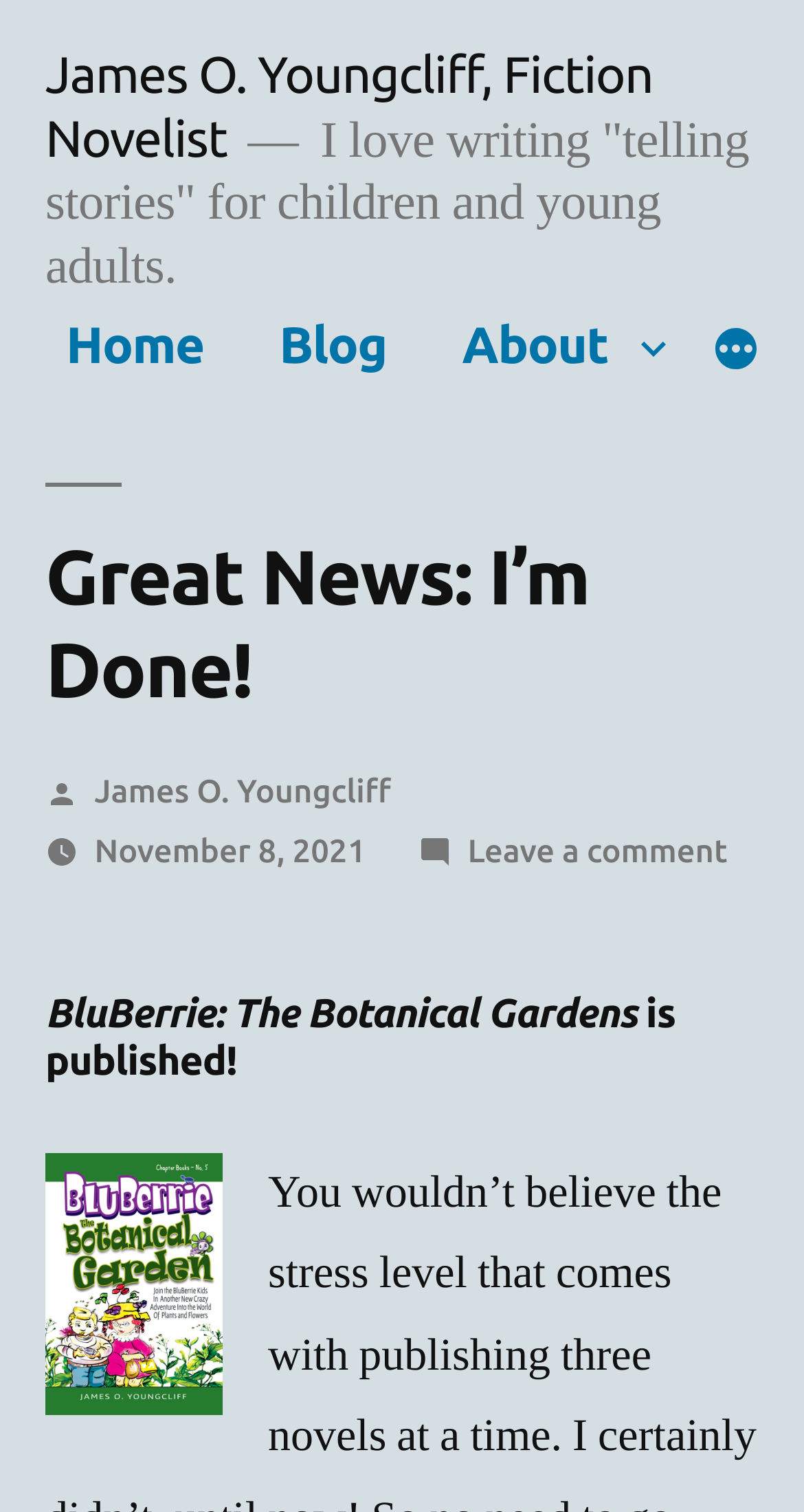Please find the main title text of this webpage.

Great News: I’m Done!